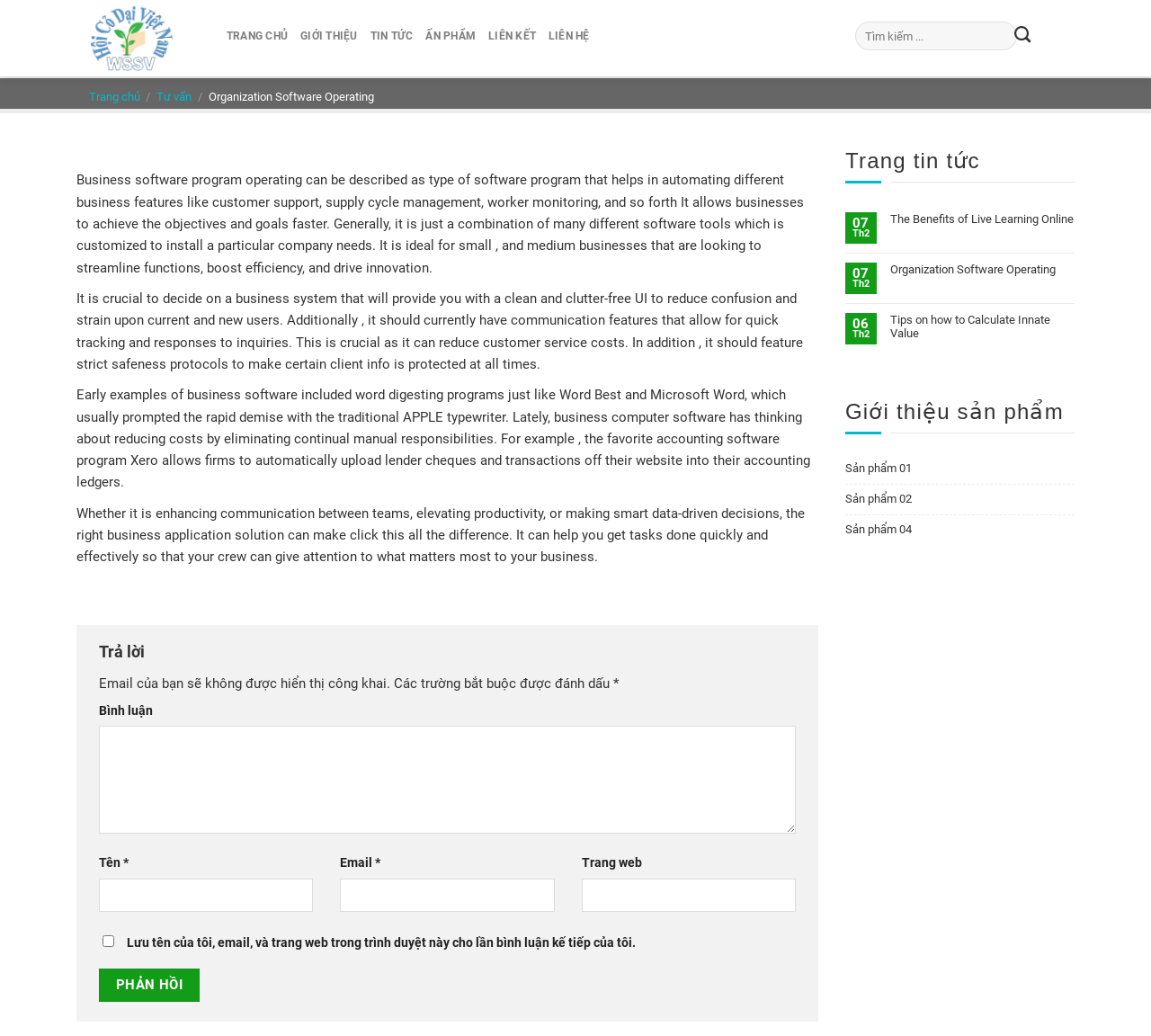Please identify the bounding box coordinates of the region to click in order to complete the given instruction: "Click on Trang chủ". The coordinates should be four float numbers between 0 and 1, i.e., [left, top, right, bottom].

[0.077, 0.087, 0.122, 0.1]